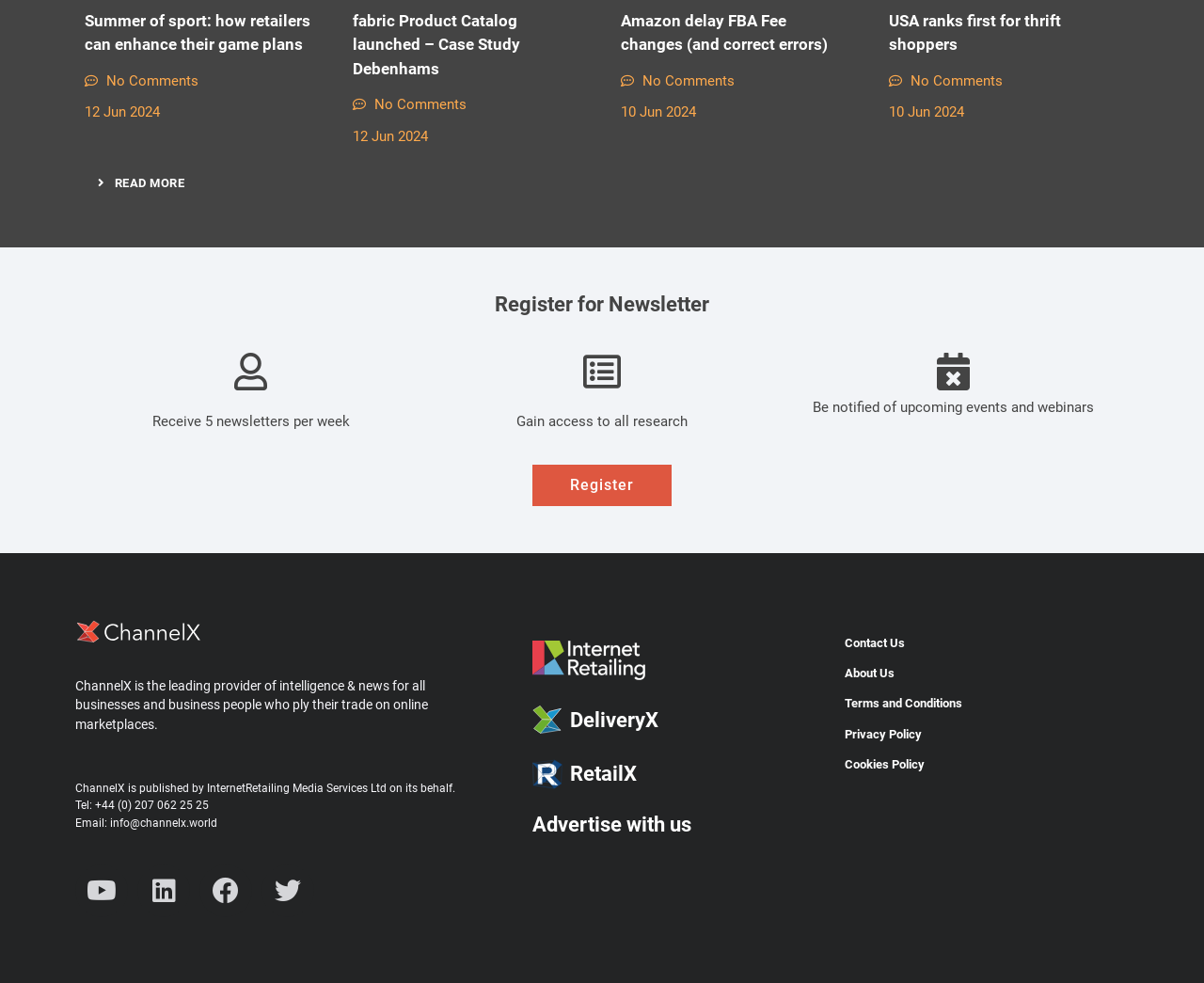Bounding box coordinates are specified in the format (top-left x, top-left y, bottom-right x, bottom-right y). All values are floating point numbers bounded between 0 and 1. Please provide the bounding box coordinate of the region this sentence describes: Terms and Conditions

[0.686, 0.701, 0.93, 0.732]